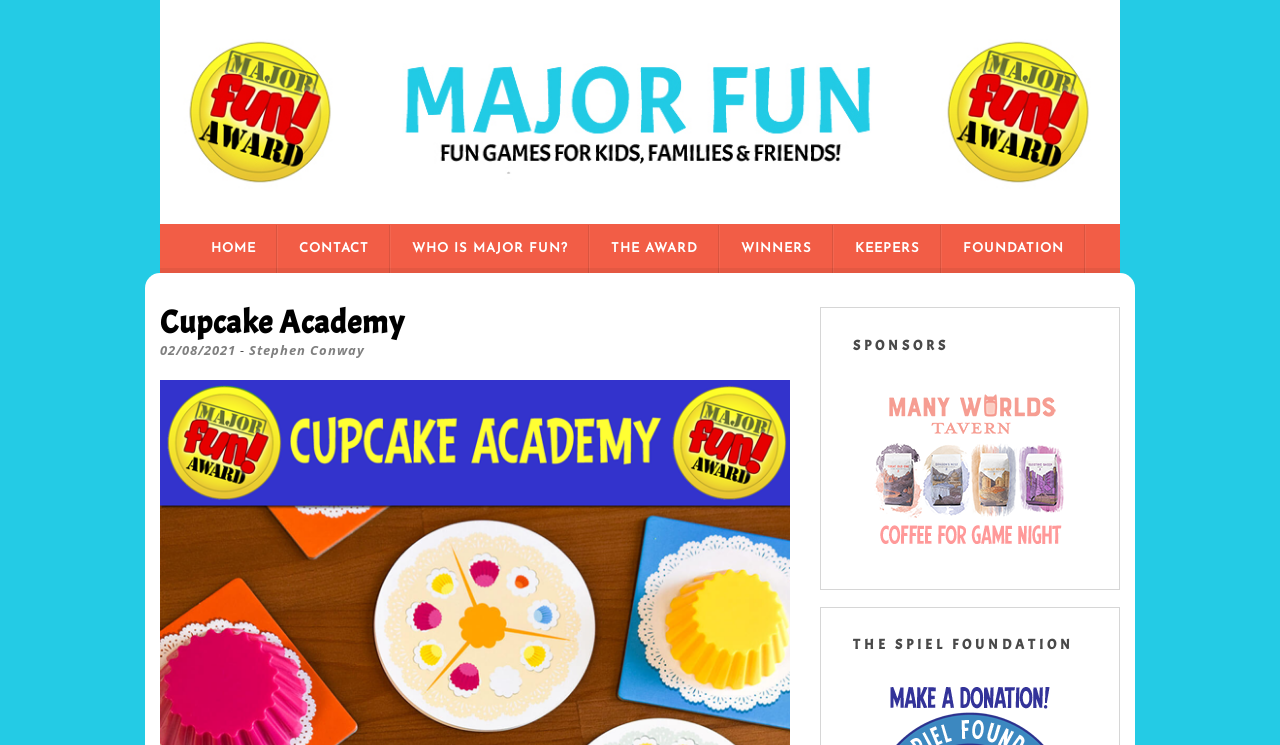Give an extensive and precise description of the webpage.

The webpage is about Cupcake Academy, a board game. At the top left, there is a logo "MAJOR FUN" with an image and a link. Below the logo, there is a link to "SKIP TO CONTENT". 

On the top navigation bar, there are several links: "HOME", "CONTACT", "WHO IS MAJOR FUN?", "THE AWARD", "WINNERS", "KEEPERS", and "FOUNDATION". These links are positioned horizontally, with "HOME" on the left and "FOUNDATION" on the right.

Below the navigation bar, there is a header section with a heading "Cupcake Academy" and a link to the date "02/08/2021" on the left. On the right side of the header, there is a link to the author "Stephen Conway". 

Further down, there are two headings: "SPONSORS" and "THE SPIEL FOUNDATION". The "SPONSORS" section has a link, while the "THE SPIEL FOUNDATION" section does not have any links or text.